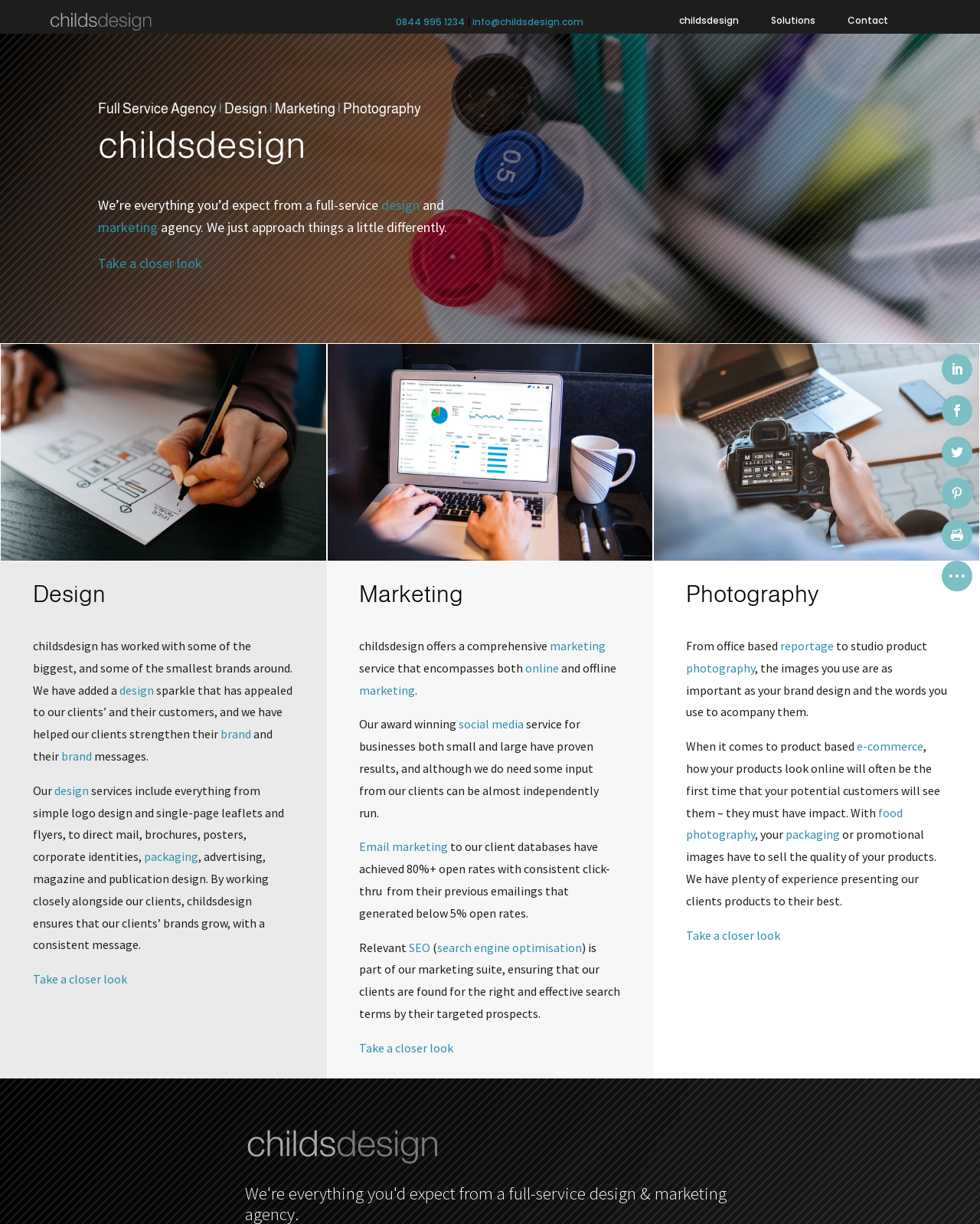Determine the bounding box coordinates of the element that should be clicked to execute the following command: "Send an email to info@childsdesign.com".

[0.482, 0.013, 0.596, 0.023]